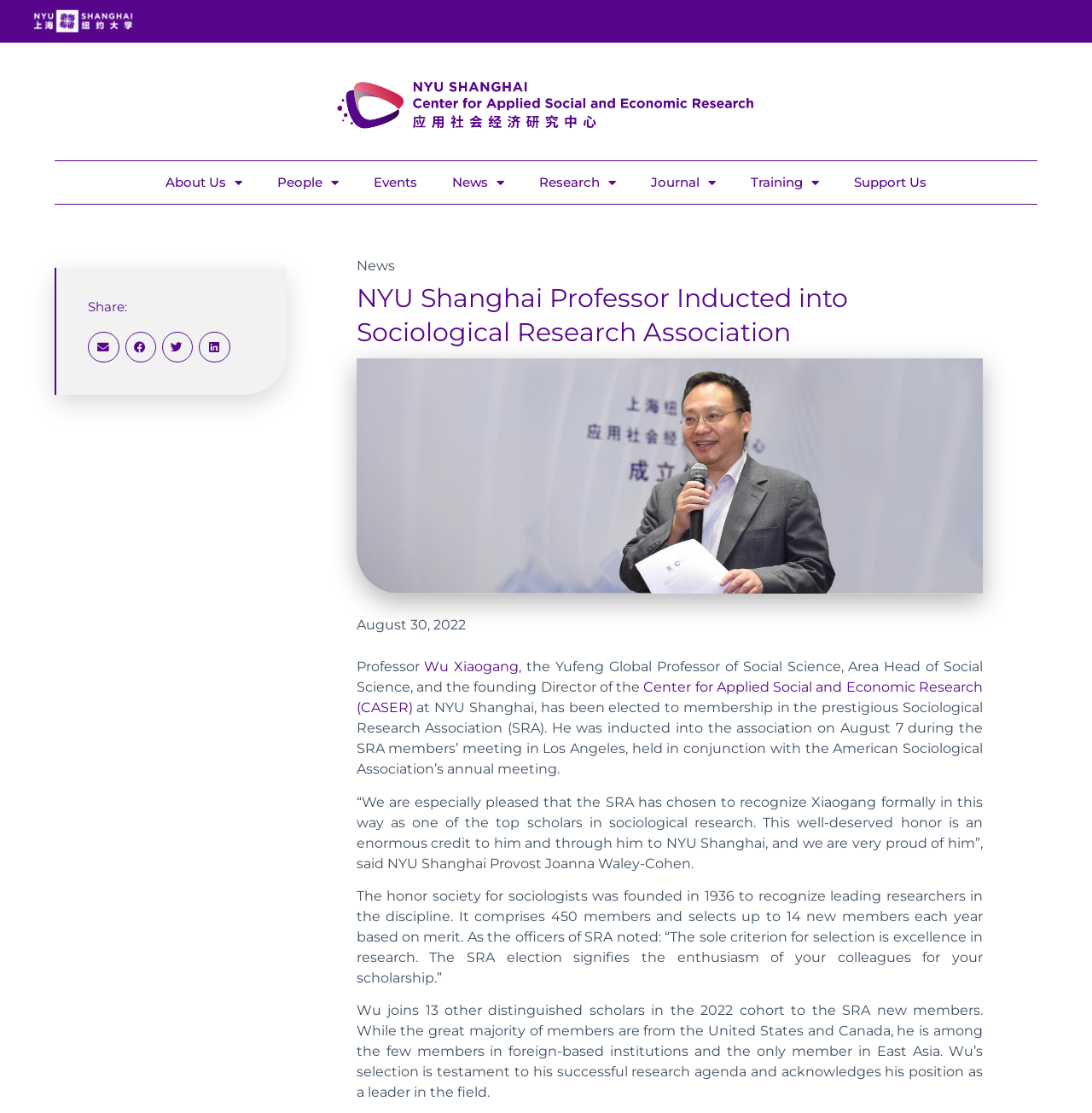Identify the bounding box of the UI element that matches this description: "Research".

[0.478, 0.145, 0.58, 0.183]